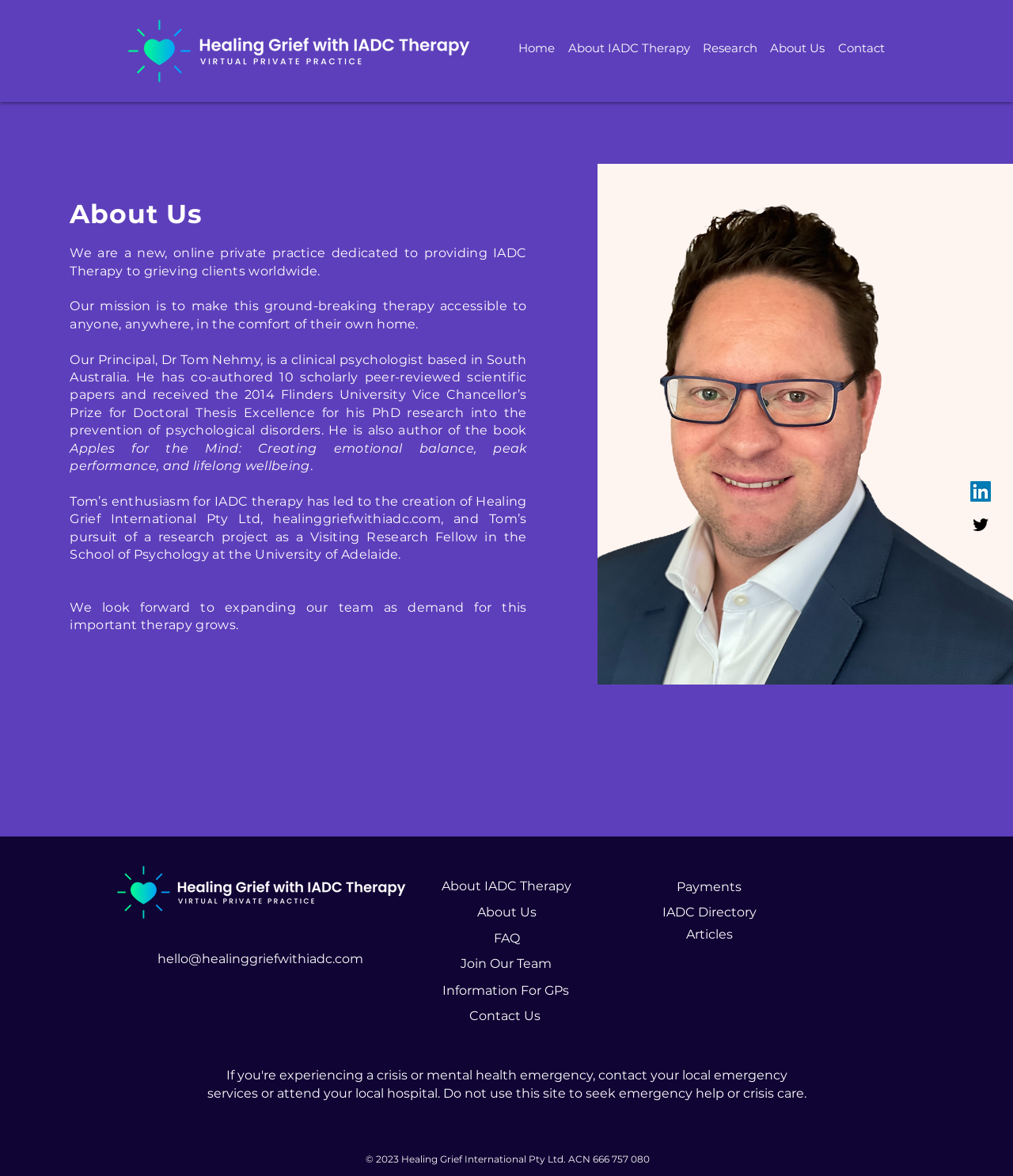How many links are present in the navigation section?
Based on the screenshot, respond with a single word or phrase.

5